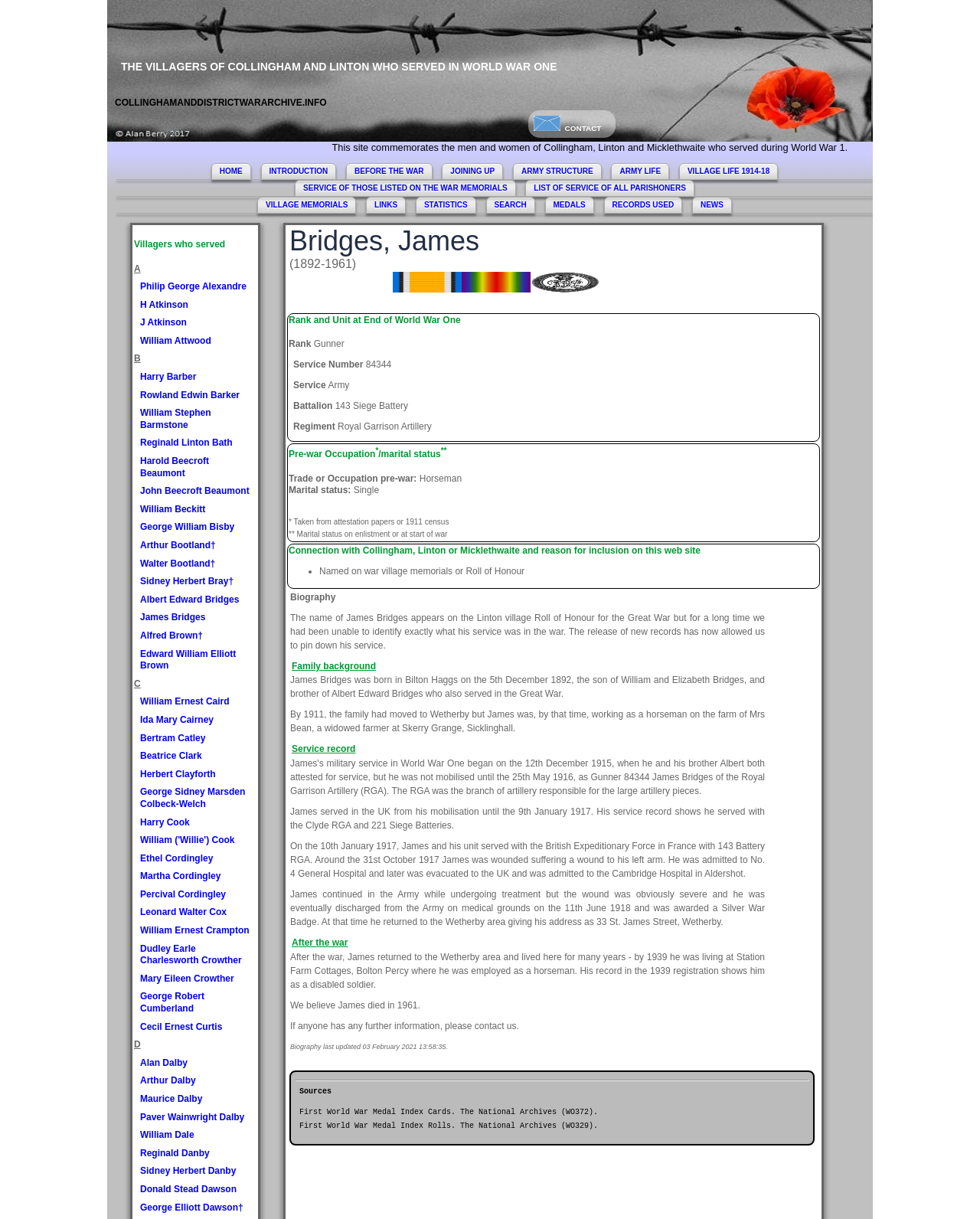Give a comprehensive overview of the webpage, including key elements.

The webpage is dedicated to commemorating the men and women of Collingham, Linton, and Micklethwaite who served during World War I. At the top of the page, there are three headings: "THE VILLAGERS OF COLLINGHAM AND LINTON WHO SERVED IN WORLD WAR ONE", "COLLINGHAMANDDISTRICTWARARCHIVE.INFO", and "CONTACT". Below these headings, there is a brief description of the site's purpose.

On the left side of the page, there is a list of links to various sections of the site, including "HOME", "INTRODUCTION", "BEFORE THE WAR", and others. These links are arranged in a horizontal row, with "HOME" at the top left and "NEWS" at the bottom left.

The main content of the page is a list of villagers who served during World War I, organized alphabetically by last name. Each villager's name is a link, and there are over 40 names listed. The list is divided into sections by letter, with headings "A", "B", "C", and so on.

To the right of the list of villagers, there is a section with more information about one of the villagers, James Bridges. This section includes a brief description of Bridges, as well as images of three medals: the British War Medal, the Victory Medal, and the Silver War Badge.

Overall, the page is a tribute to the men and women of Collingham, Linton, and Micklethwaite who served during World War I, and provides a wealth of information about their service and experiences.